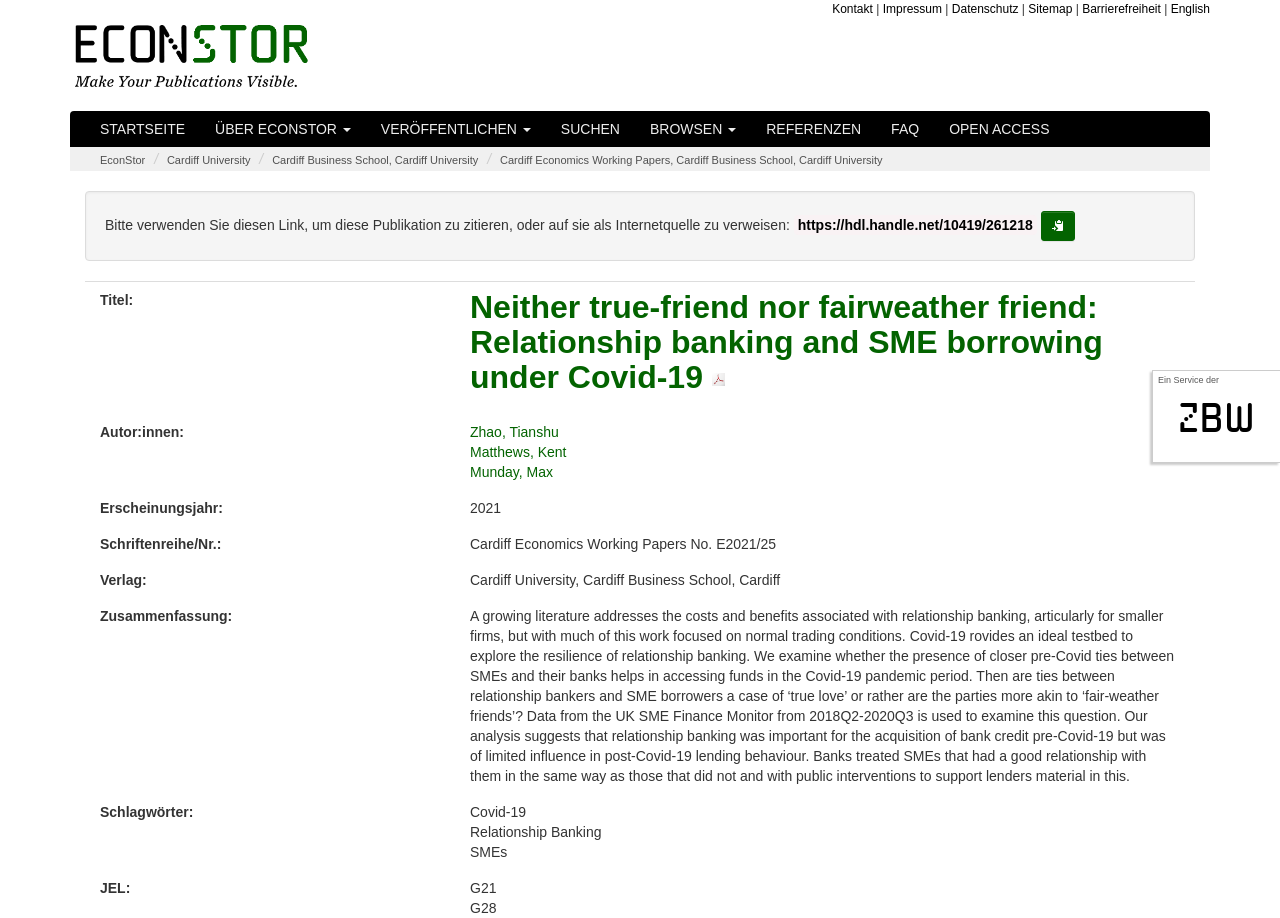Pinpoint the bounding box coordinates of the clickable element needed to complete the instruction: "Click on the 'EconStor' link". The coordinates should be provided as four float numbers between 0 and 1: [left, top, right, bottom].

[0.078, 0.168, 0.113, 0.181]